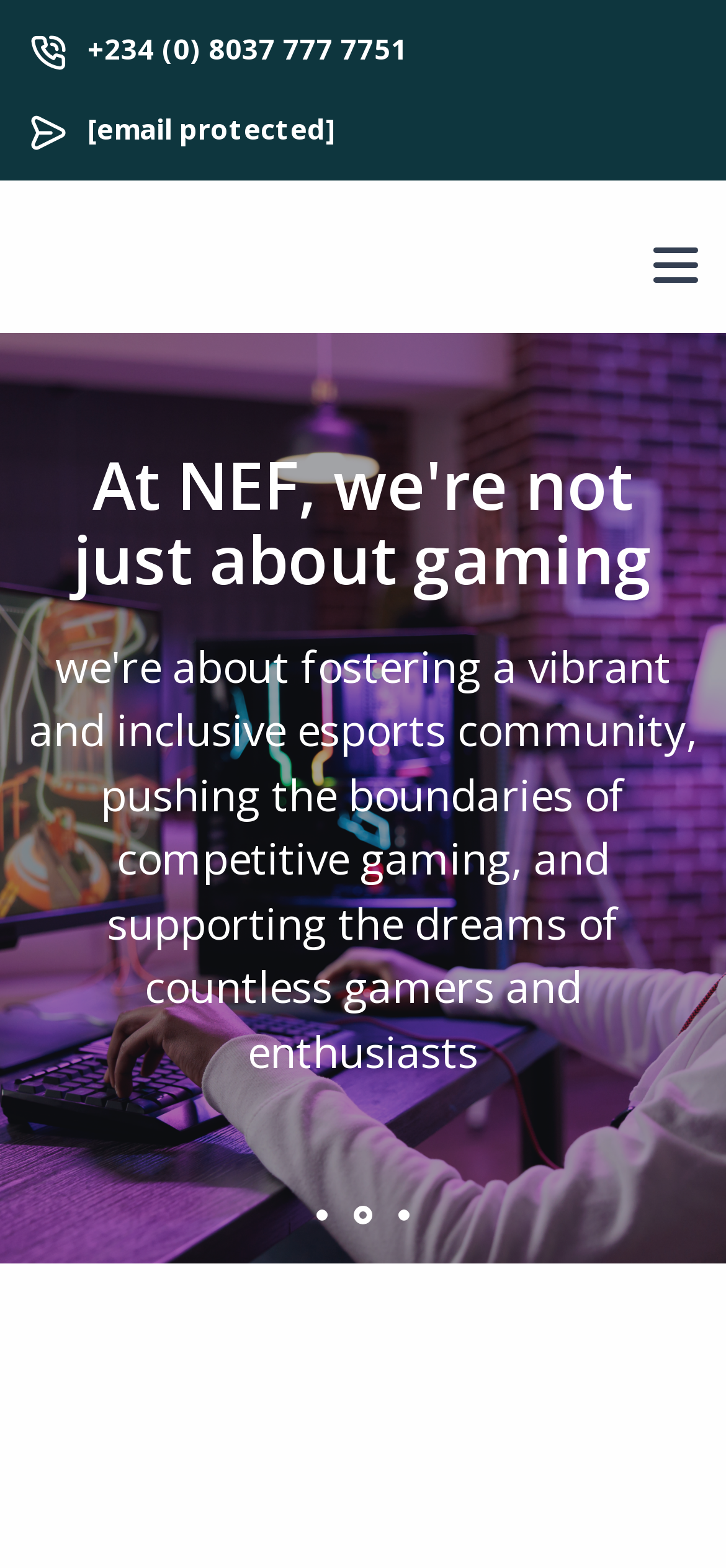What is the purpose of NEF according to the webpage?
Based on the visual content, answer with a single word or a brief phrase.

Merging education with esports